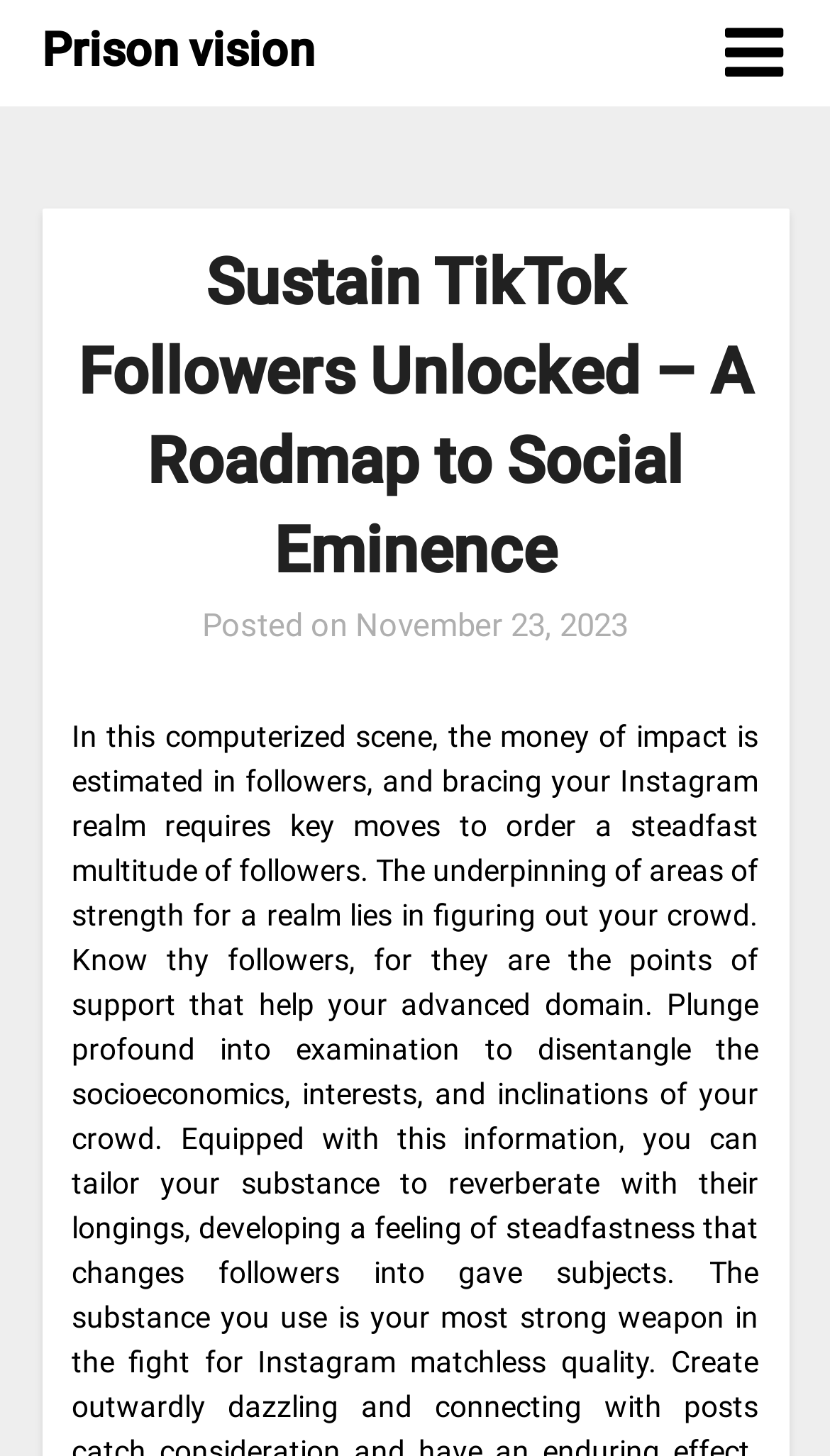Identify the bounding box coordinates for the UI element described as follows: "November 23, 2023November 27, 2023". Ensure the coordinates are four float numbers between 0 and 1, formatted as [left, top, right, bottom].

[0.428, 0.417, 0.756, 0.443]